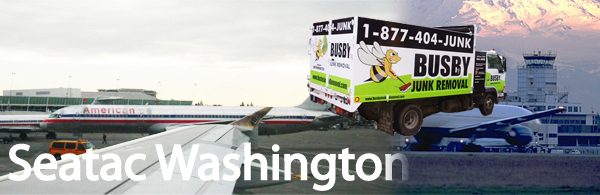What service is being offered in the area?
Look at the image and construct a detailed response to the question.

The image features a junk removal truck from Busby Junk Removal, which symbolizes the service offered for junk removal in the area, emphasizing the convenience and accessibility of disposal solutions for residents and businesses in Seatac.